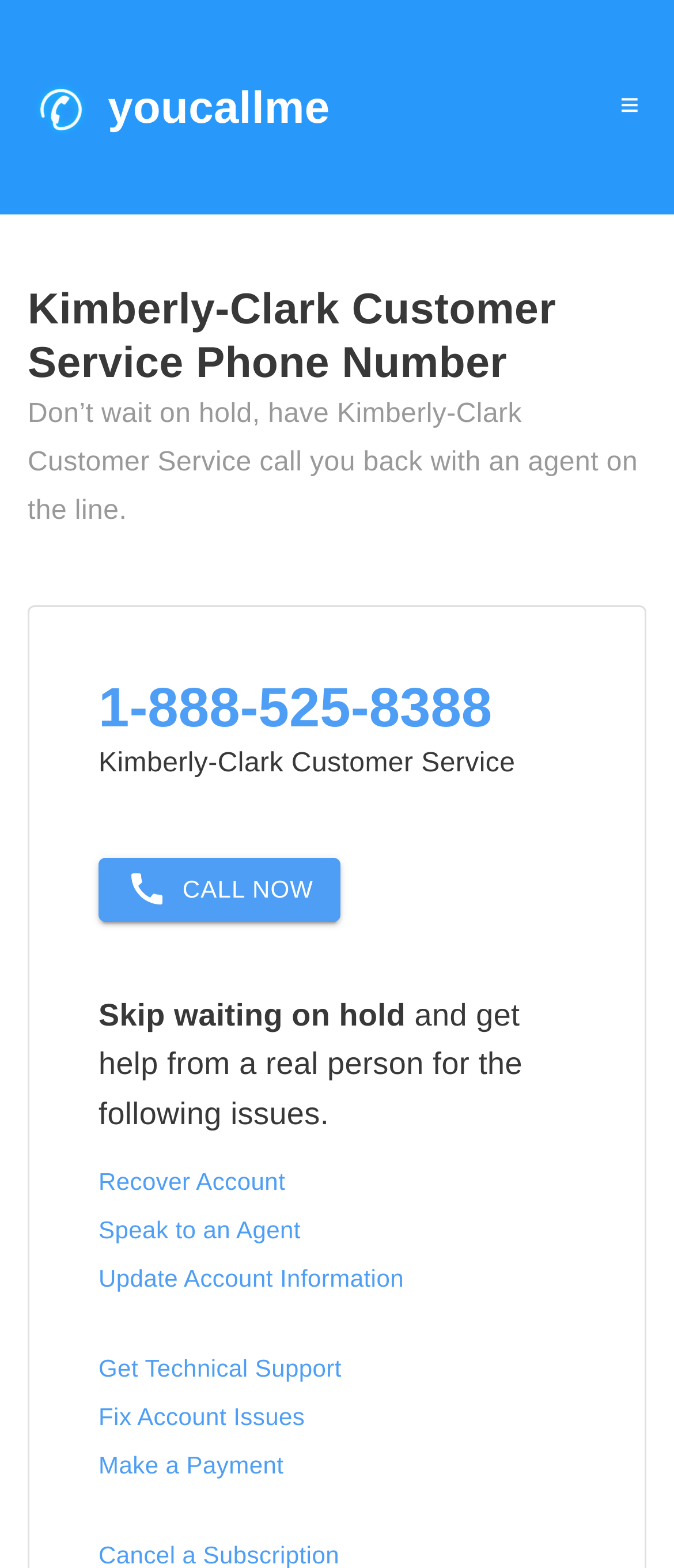What is the purpose of the 'CALL NOW' button?
Please provide a single word or phrase answer based on the image.

To get help from a real person